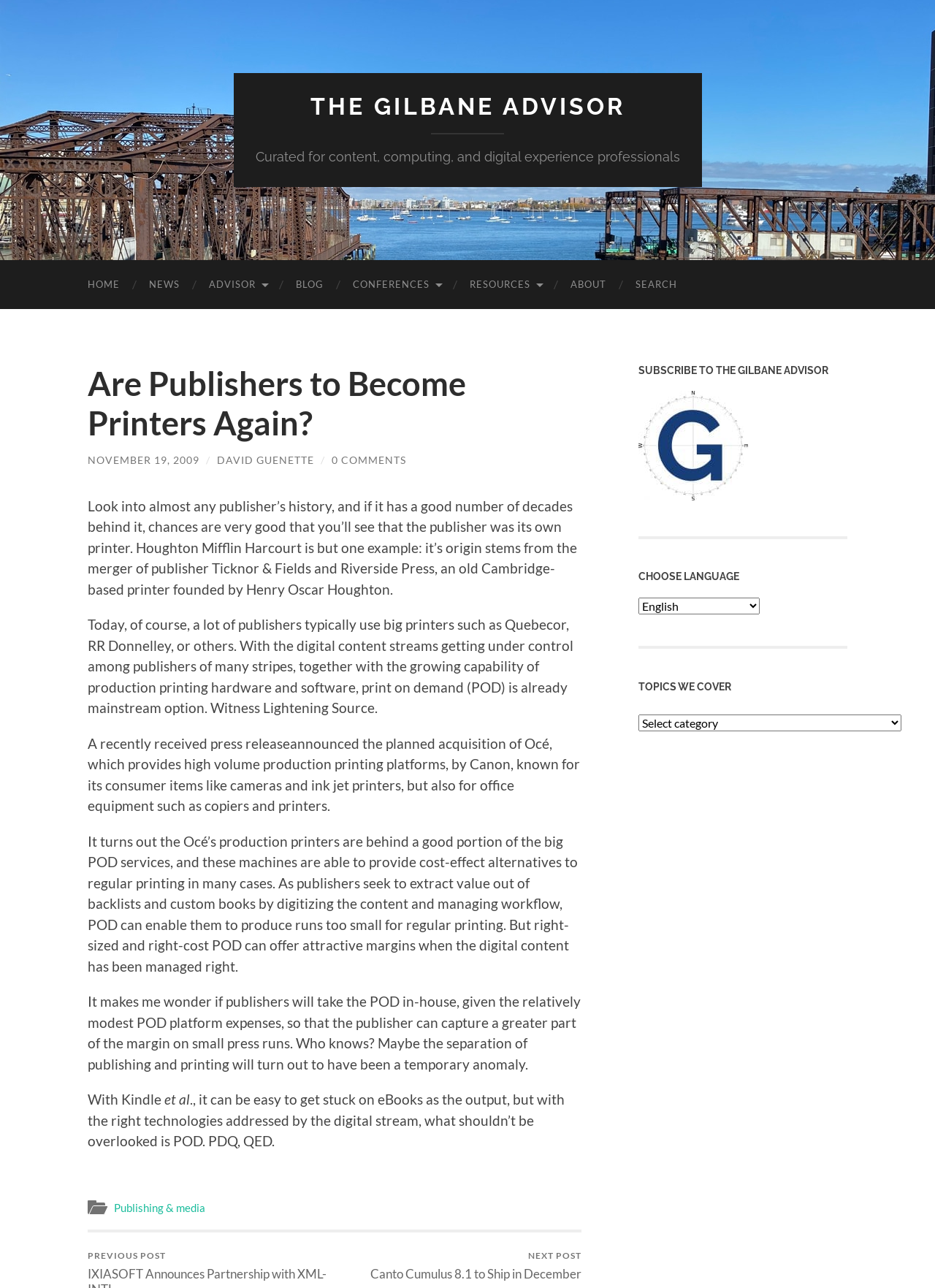Identify the bounding box coordinates for the element that needs to be clicked to fulfill this instruction: "Read the previous post". Provide the coordinates in the format of four float numbers between 0 and 1: [left, top, right, bottom].

[0.094, 0.971, 0.353, 0.979]